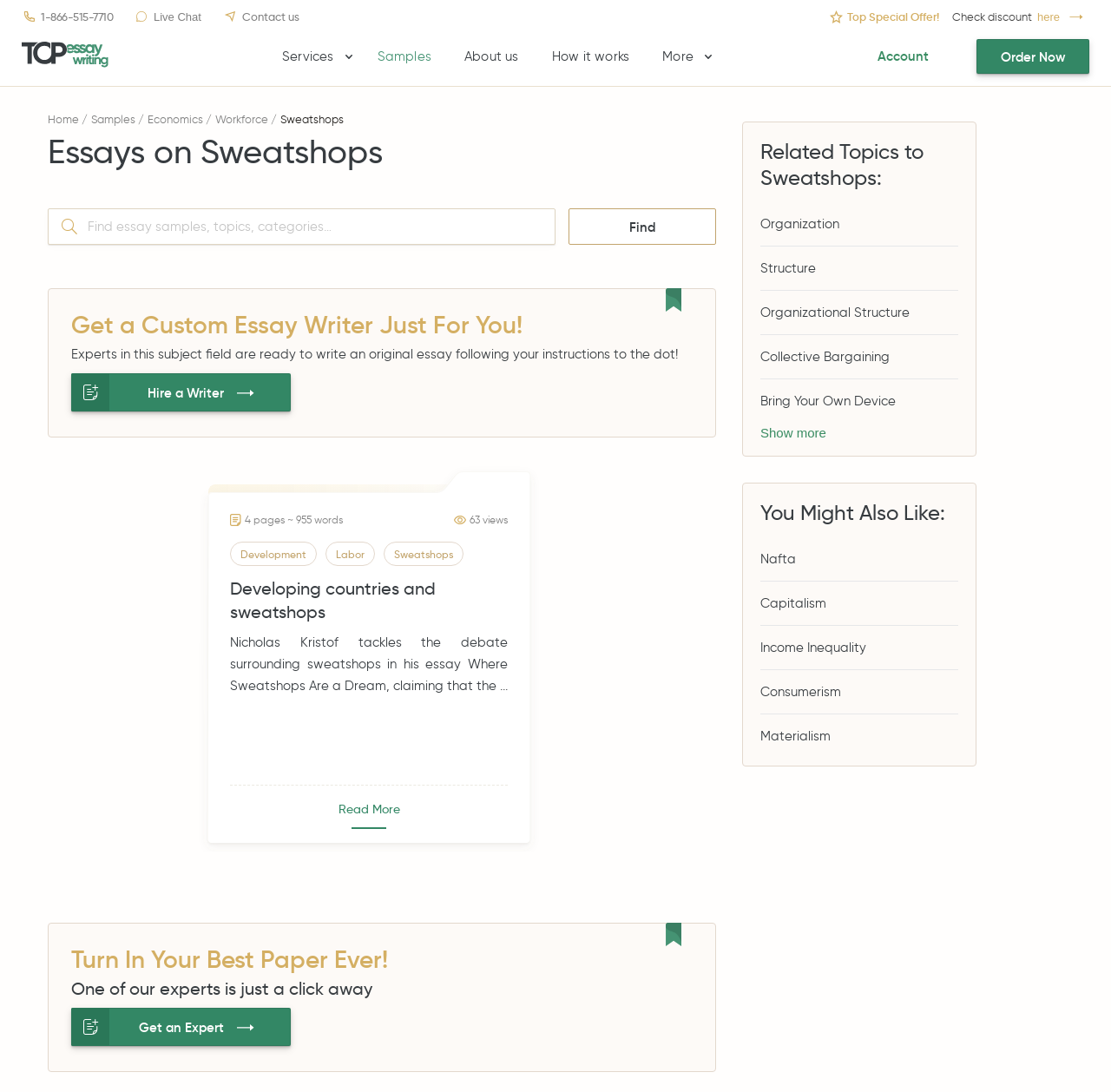Please specify the bounding box coordinates of the area that should be clicked to accomplish the following instruction: "Explore related topics to sweatshops". The coordinates should consist of four float numbers between 0 and 1, i.e., [left, top, right, bottom].

[0.684, 0.195, 0.755, 0.214]